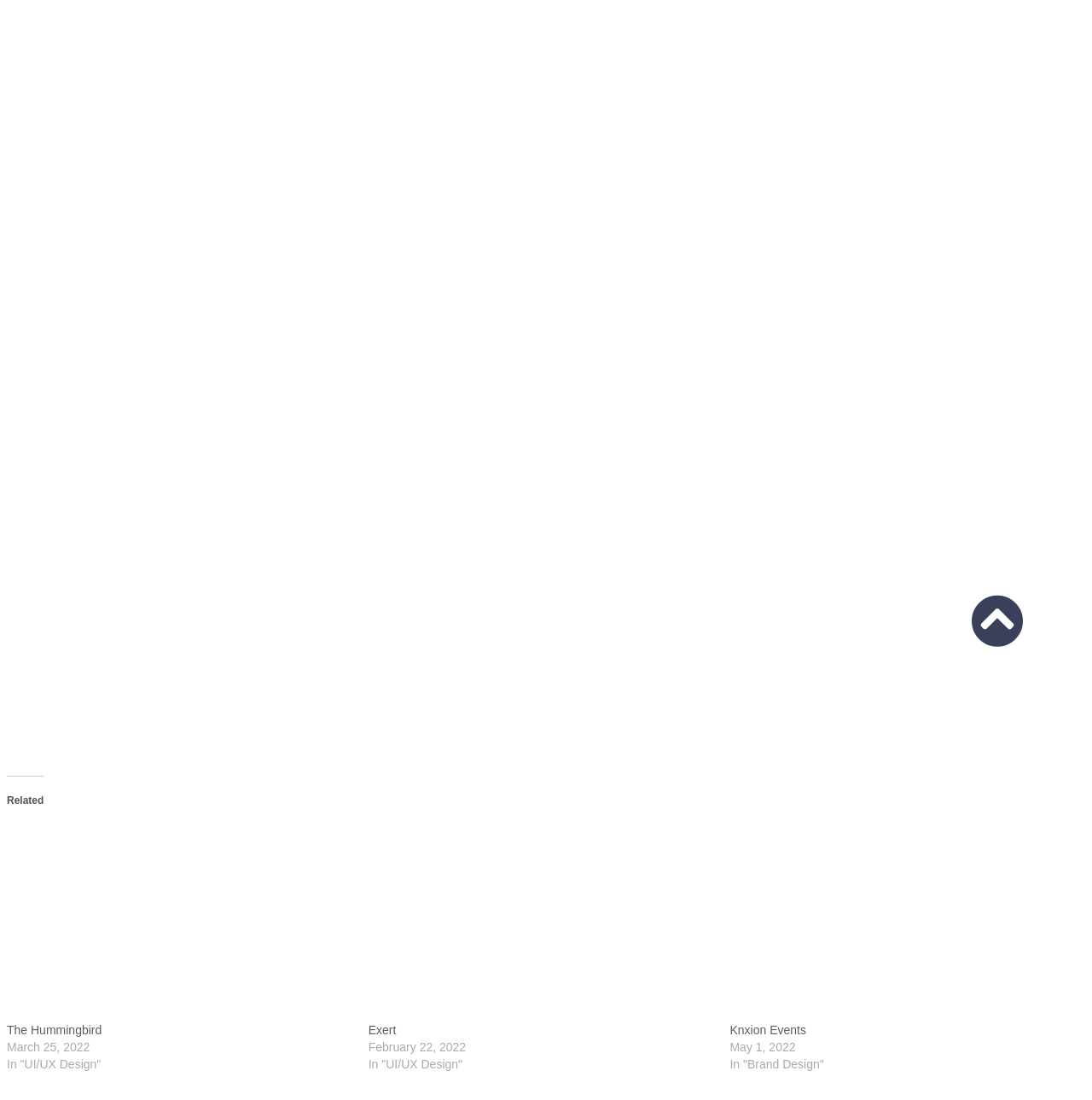How many links are there under the heading 'The Hummingbird'?
Using the image, elaborate on the answer with as much detail as possible.

I counted the number of link elements under the heading 'The Hummingbird' and found two links with the same text 'The Hummingbird'.